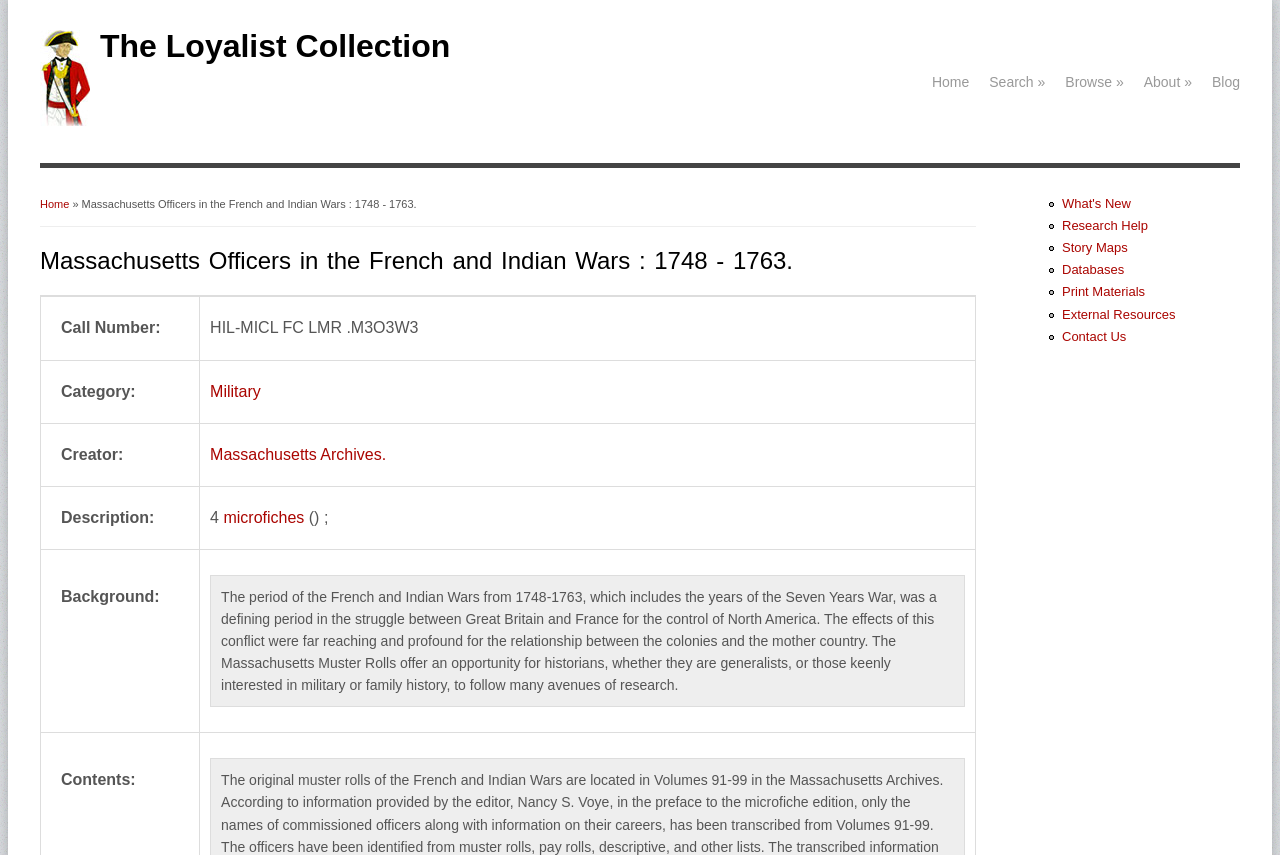Provide the bounding box coordinates for the area that should be clicked to complete the instruction: "Check what's new".

[0.83, 0.229, 0.884, 0.247]